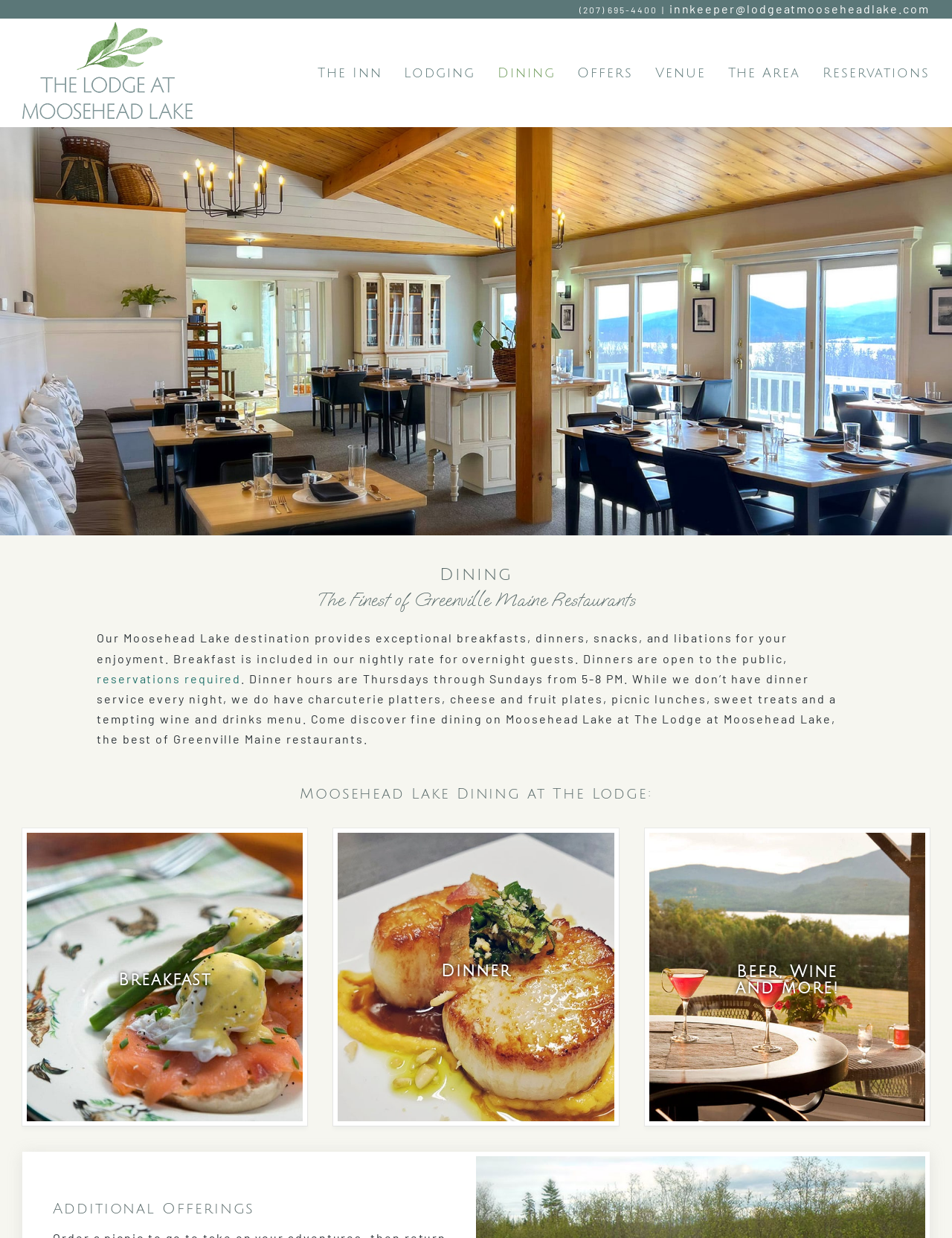Determine the bounding box coordinates of the UI element that matches the following description: "parent_node: View aria-label="Dinner" title="Dinner"". The coordinates should be four float numbers between 0 and 1 in the format [left, top, right, bottom].

[0.355, 0.673, 0.645, 0.906]